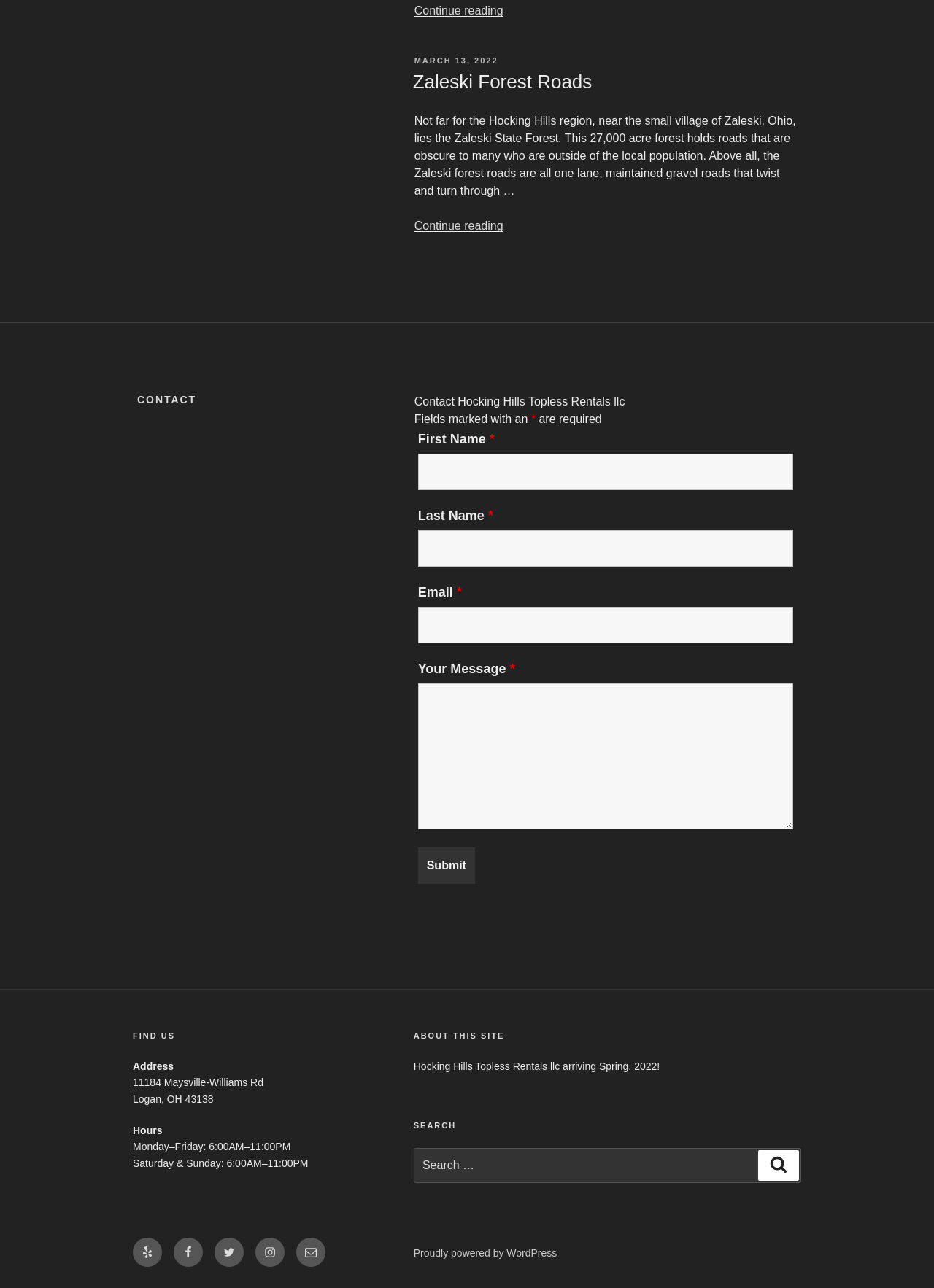Respond concisely with one word or phrase to the following query:
What is the operating hours of Hocking Hills Topless Rentals llc?

6:00AM–11:00PM